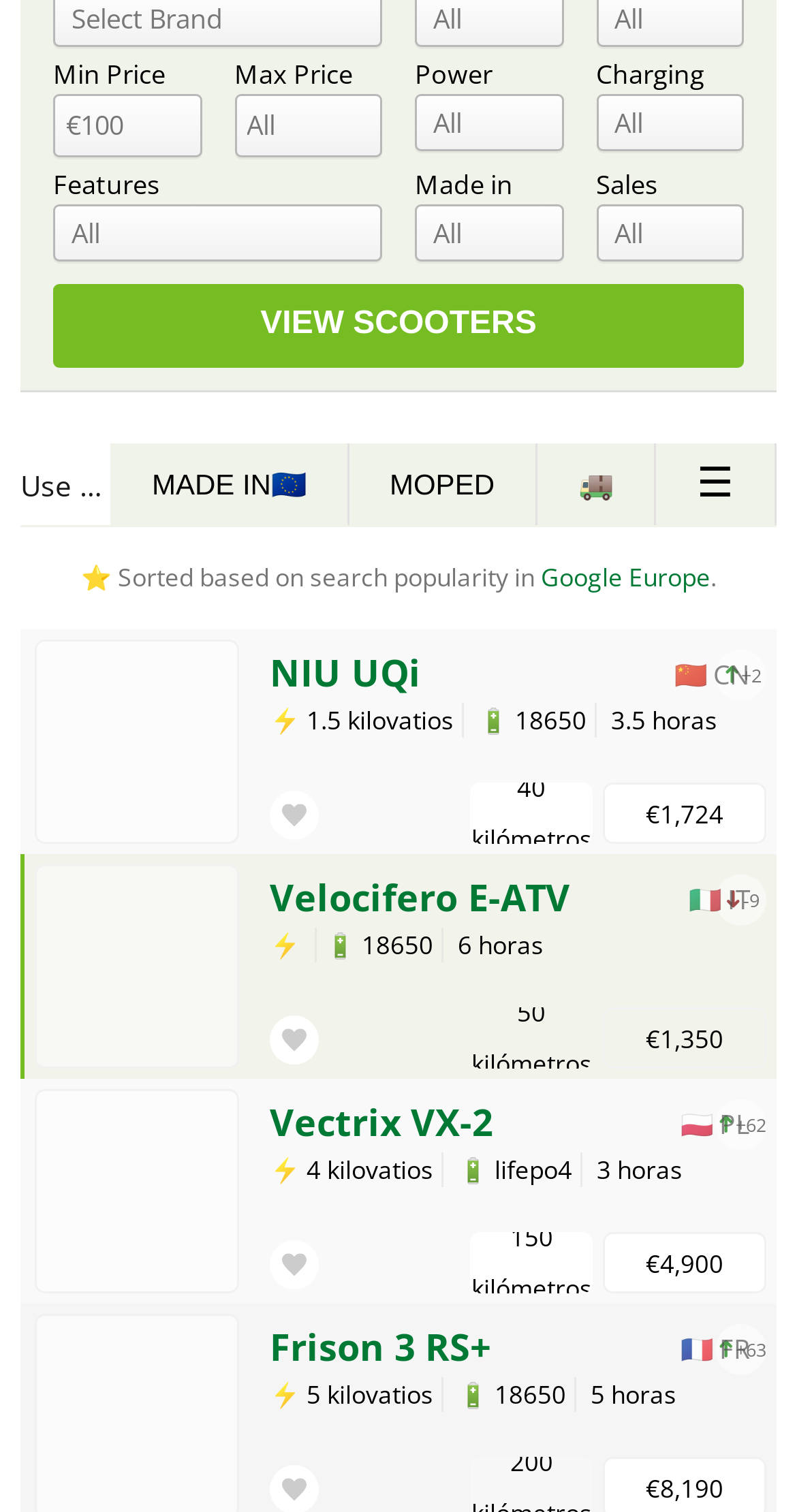How many filters can be created?
Please provide a single word or phrase as your answer based on the screenshot.

One